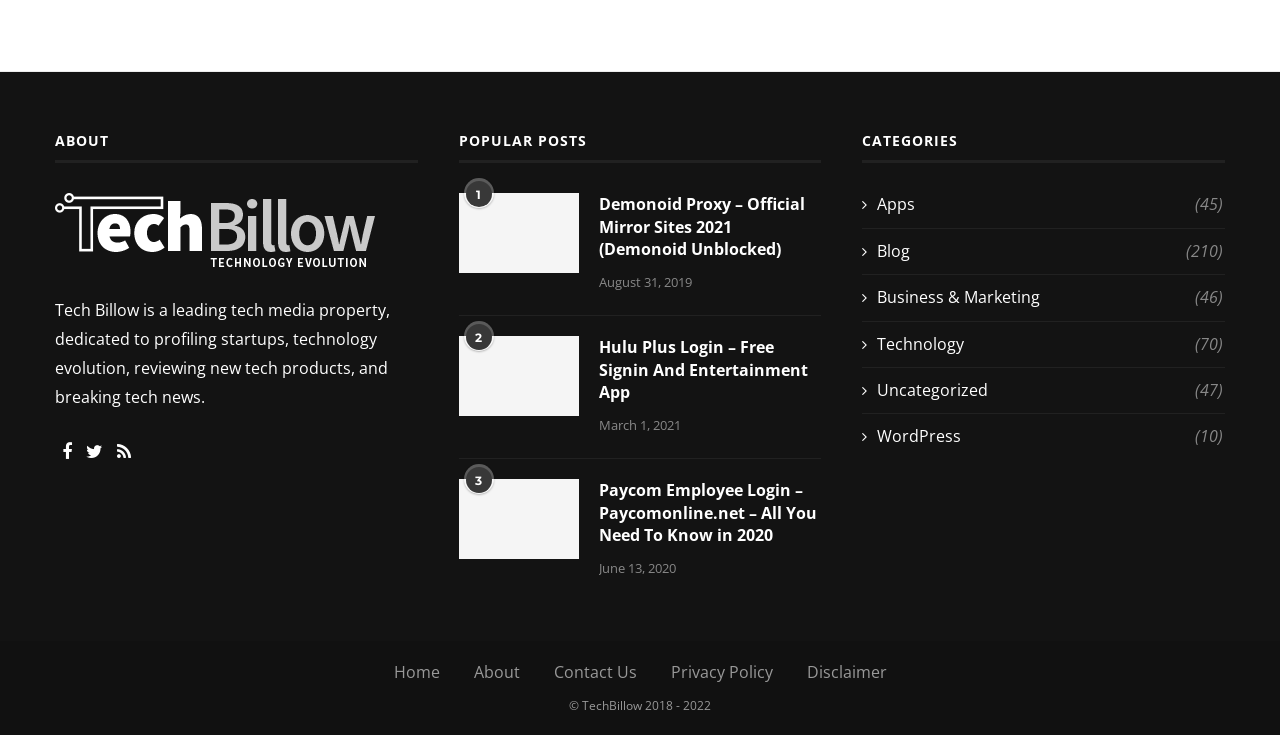Pinpoint the bounding box coordinates of the area that should be clicked to complete the following instruction: "Read about Hulu Plus Login – Free Signin And Entertainment App". The coordinates must be given as four float numbers between 0 and 1, i.e., [left, top, right, bottom].

[0.358, 0.458, 0.452, 0.567]